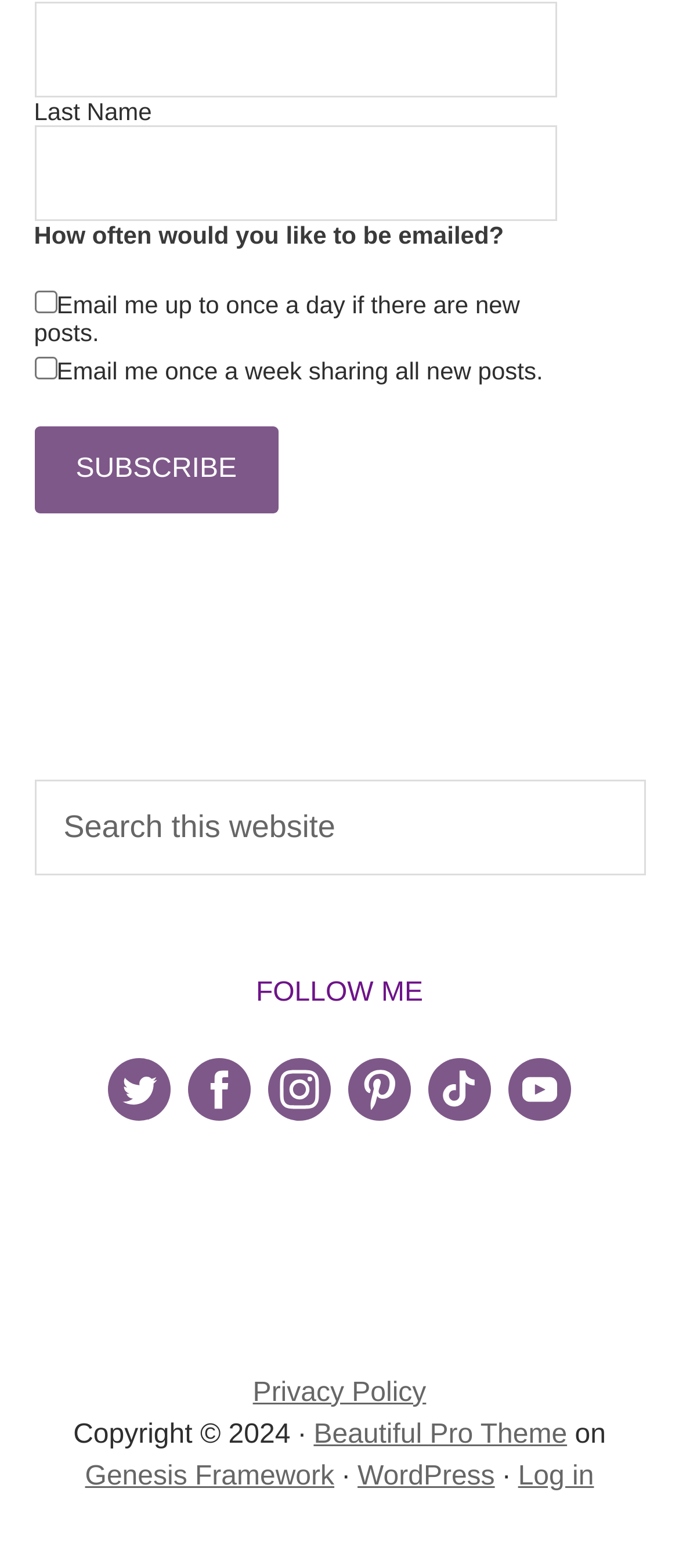Please specify the bounding box coordinates of the clickable section necessary to execute the following command: "View privacy policy".

[0.372, 0.879, 0.628, 0.898]